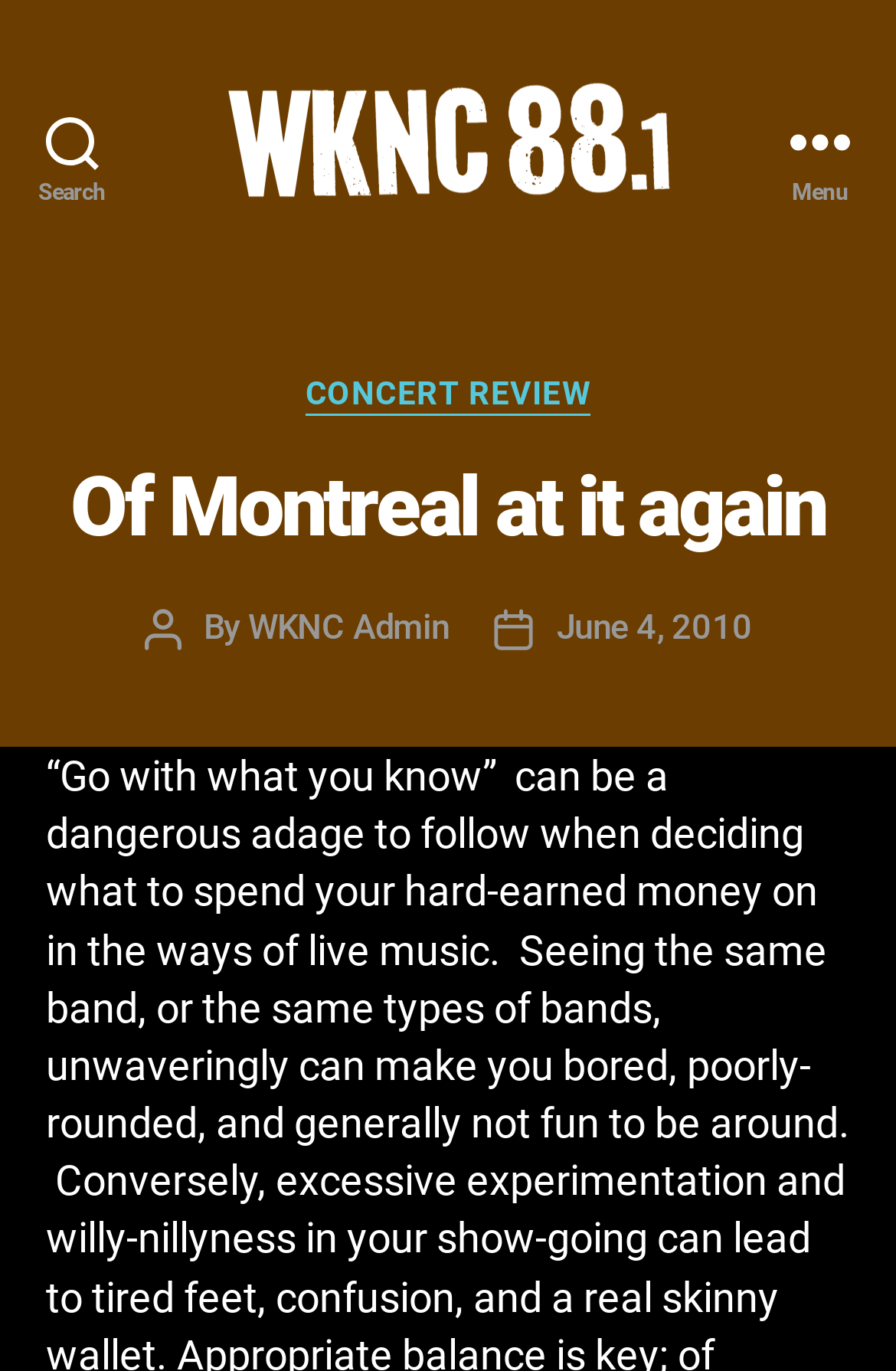Determine the main heading text of the webpage.

Of Montreal at it again